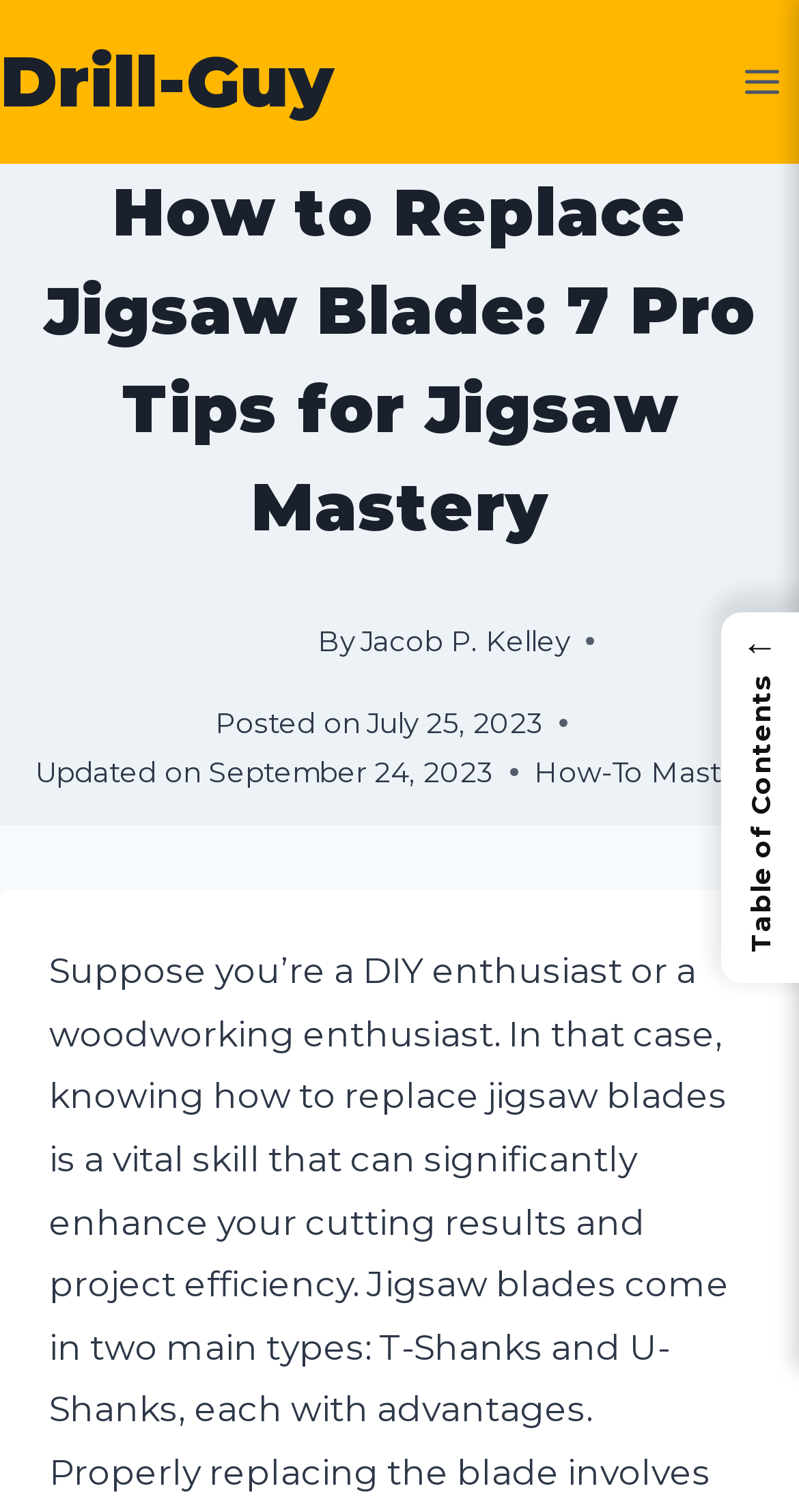What is the author's name?
Please provide an in-depth and detailed response to the question.

The author's name can be found by looking at the element that says 'By' and then finding the link next to it, which is 'Jacob P. Kelley'.